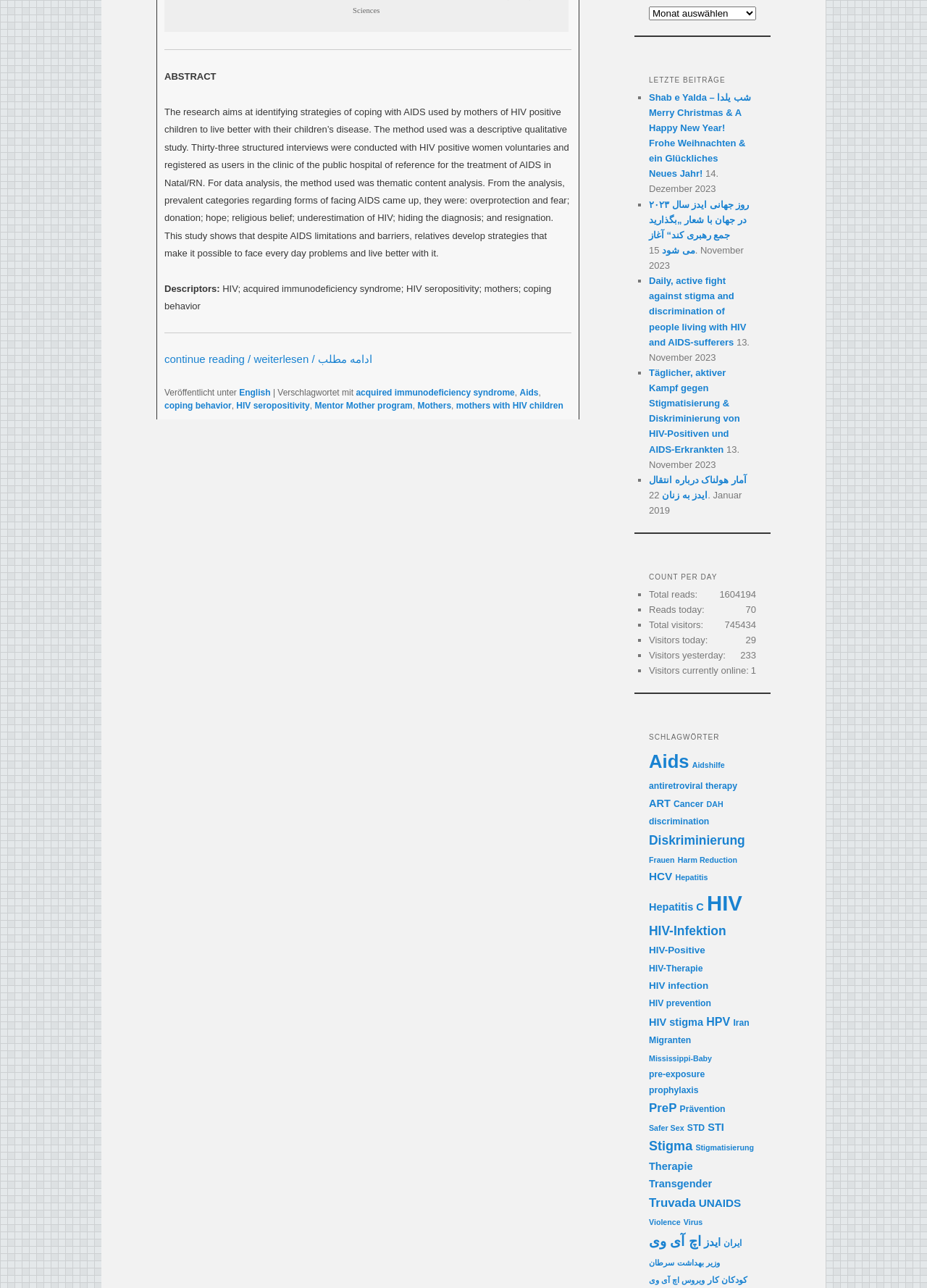Please specify the bounding box coordinates of the element that should be clicked to execute the given instruction: 'Check the 'COUNT PER DAY' statistics'. Ensure the coordinates are four float numbers between 0 and 1, expressed as [left, top, right, bottom].

[0.7, 0.441, 0.816, 0.455]